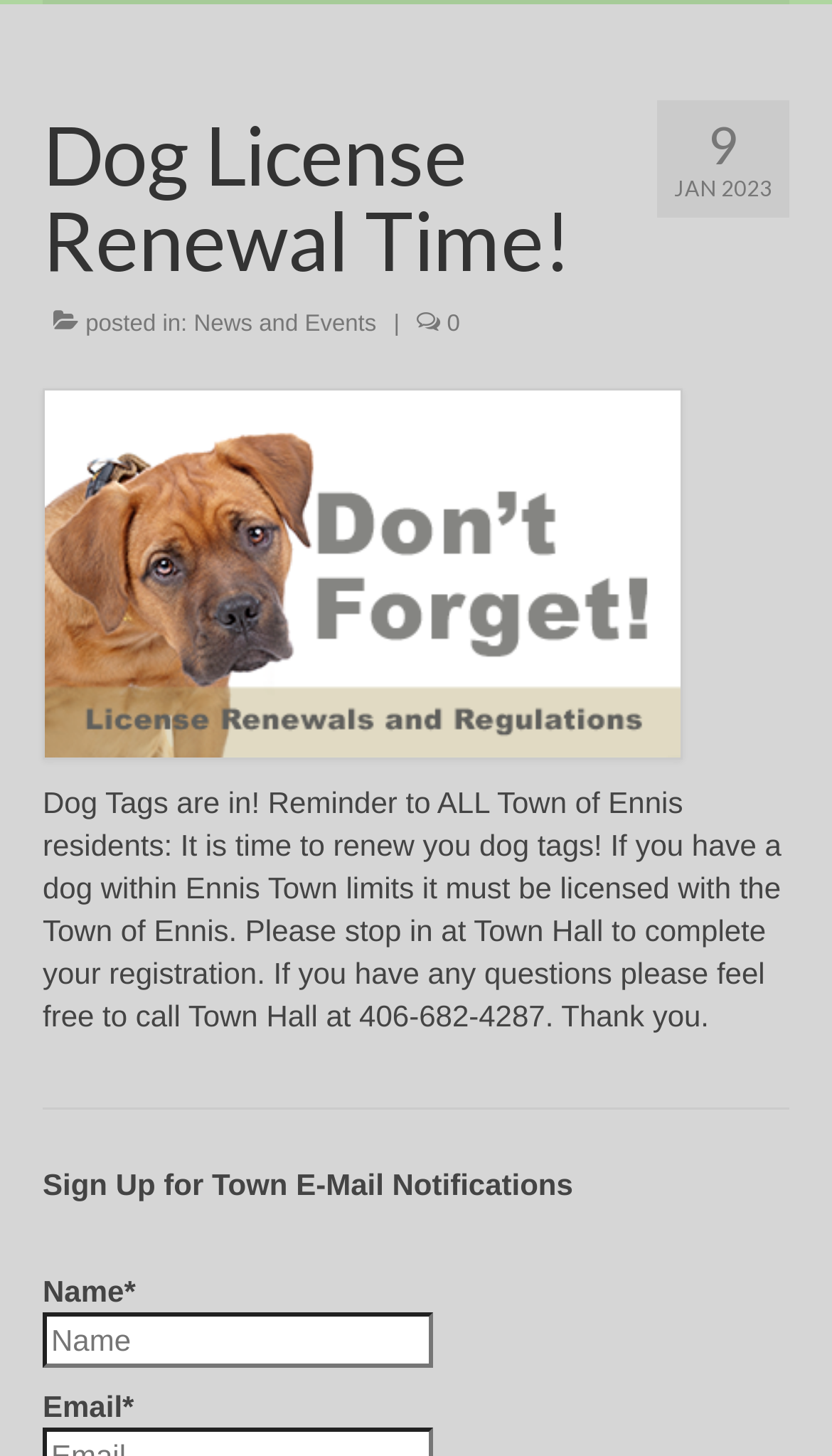Identify the bounding box for the element characterized by the following description: "Planning Board".

[0.115, 0.92, 0.923, 0.98]